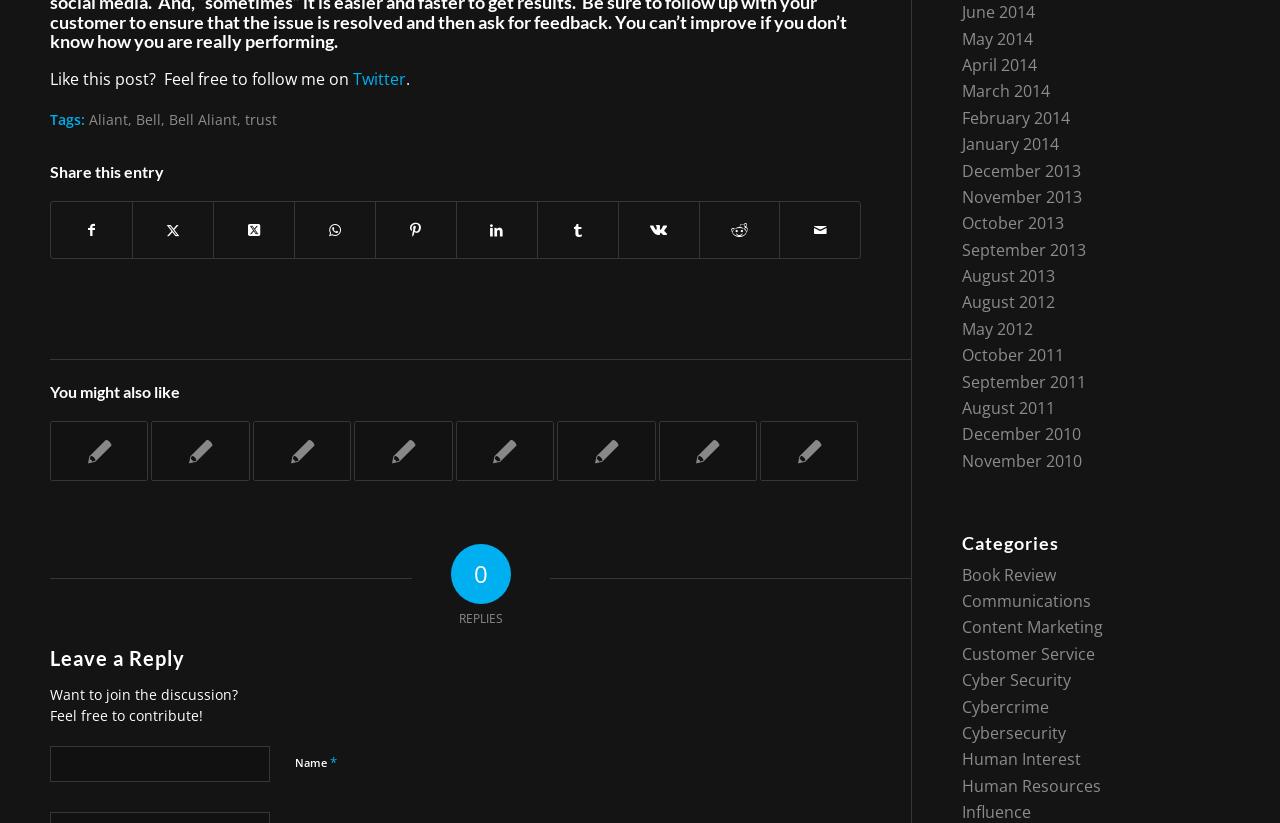Using the provided element description: "Share on X", determine the bounding box coordinates of the corresponding UI element in the screenshot.

[0.167, 0.245, 0.23, 0.314]